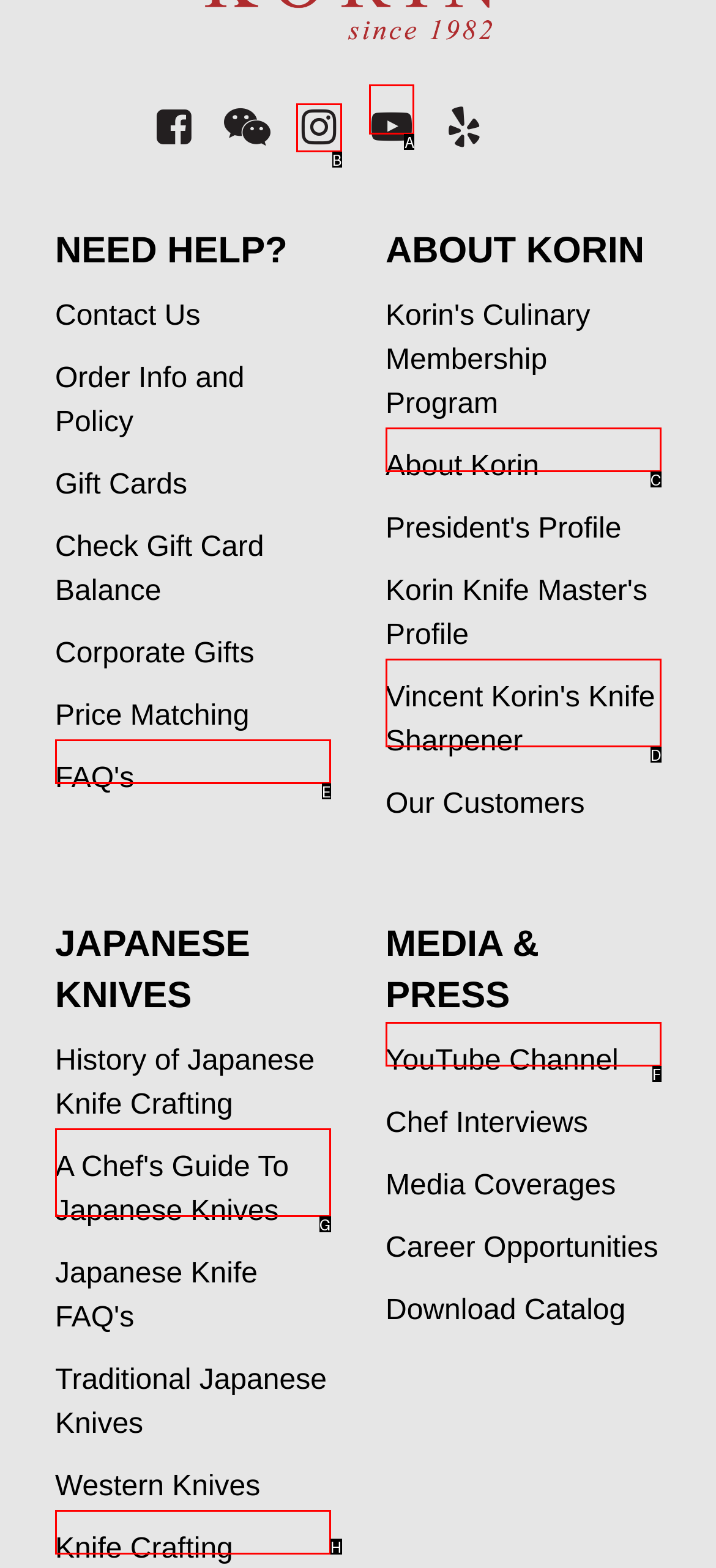Select the right option to accomplish this task: Follow Korin on Instagram. Reply with the letter corresponding to the correct UI element.

B